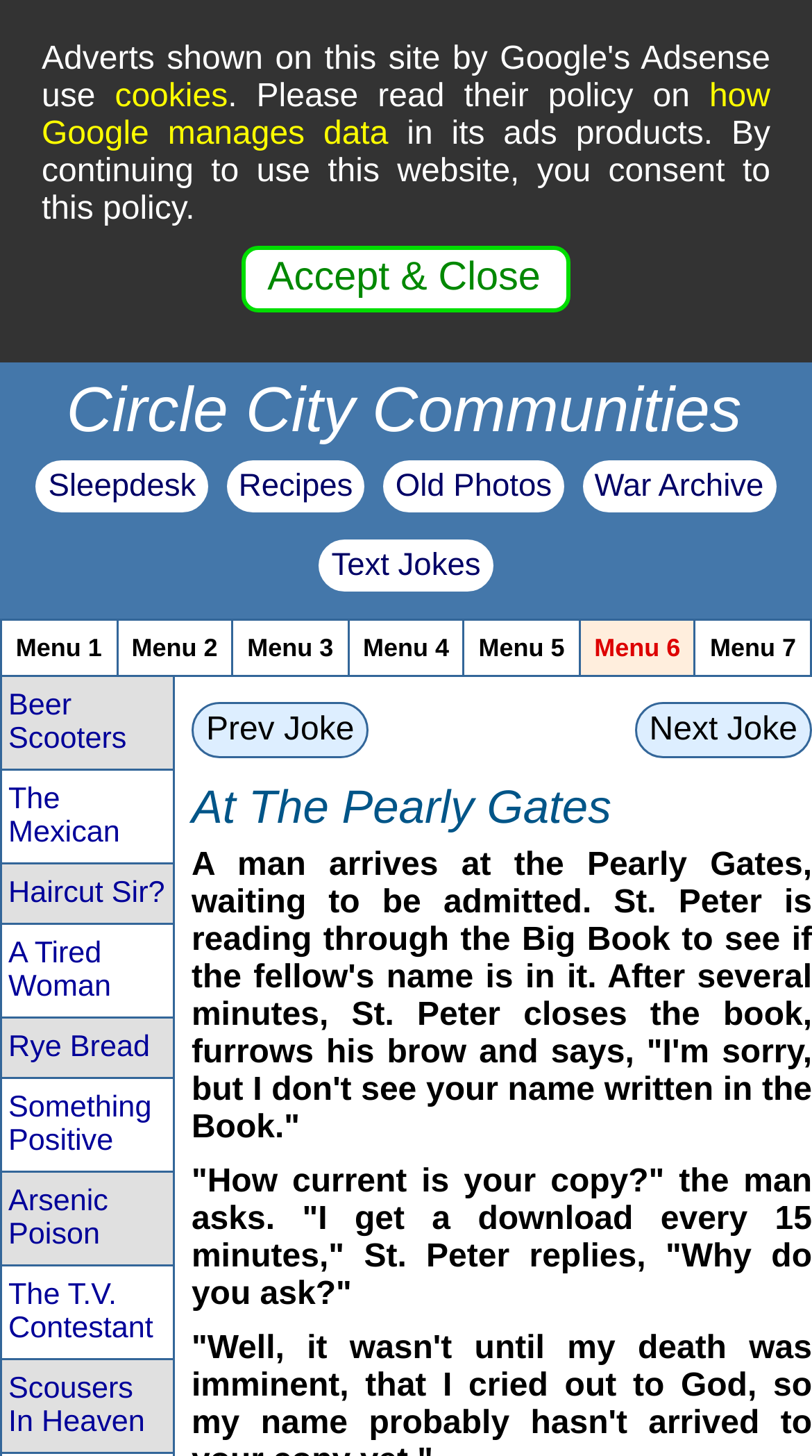Show the bounding box coordinates for the element that needs to be clicked to execute the following instruction: "Click the Recipes link". Provide the coordinates in the form of four float numbers between 0 and 1, i.e., [left, top, right, bottom].

[0.278, 0.316, 0.45, 0.352]